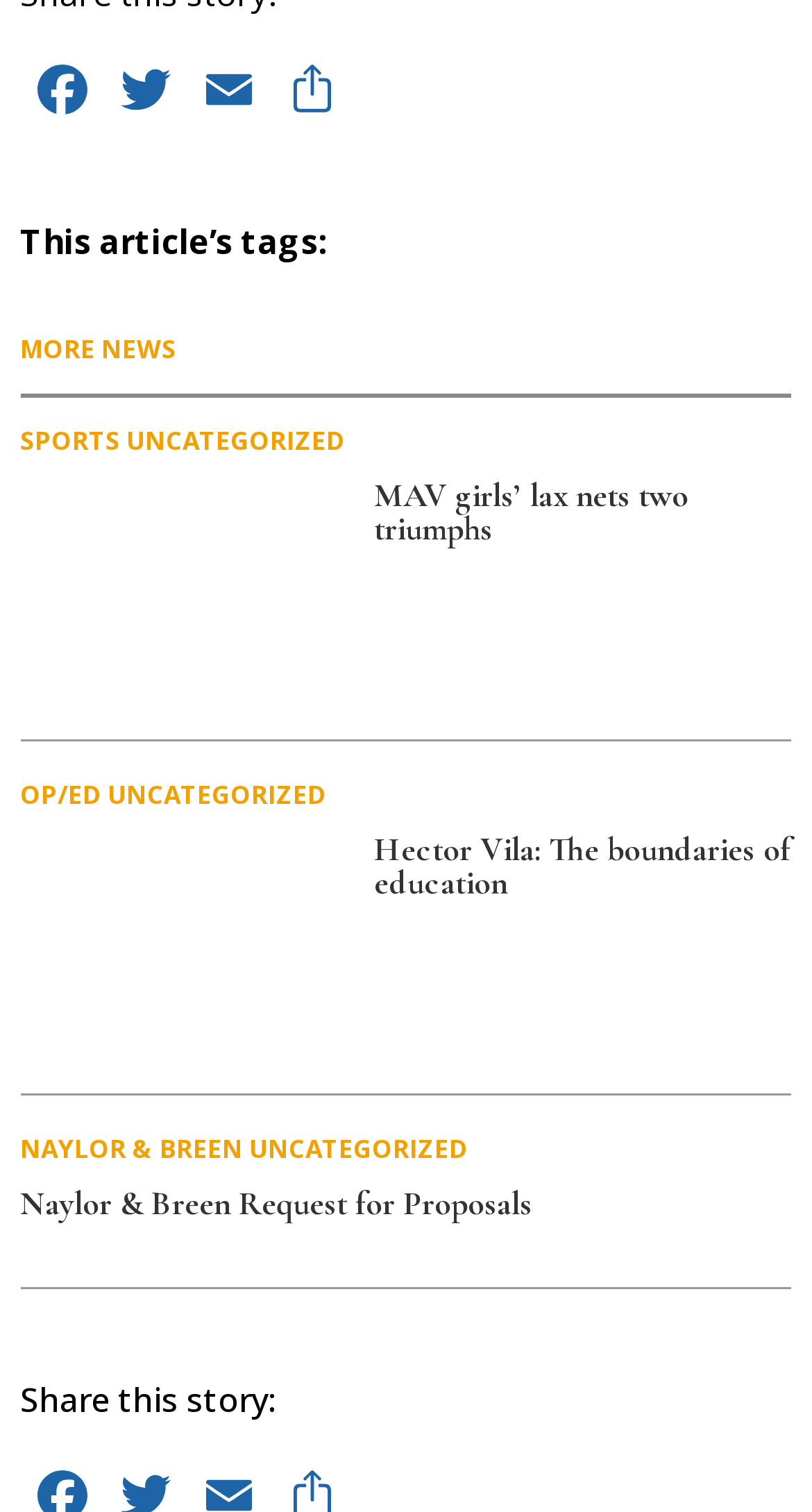Please answer the following query using a single word or phrase: 
What is the category of the article 'MAV girls’ lax nets two triumphs'?

SPORTS UNCATEGORIZED